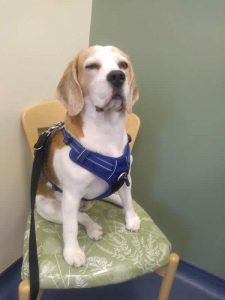Where is the beagle sitting?
From the screenshot, supply a one-word or short-phrase answer.

On a green-patterned chair